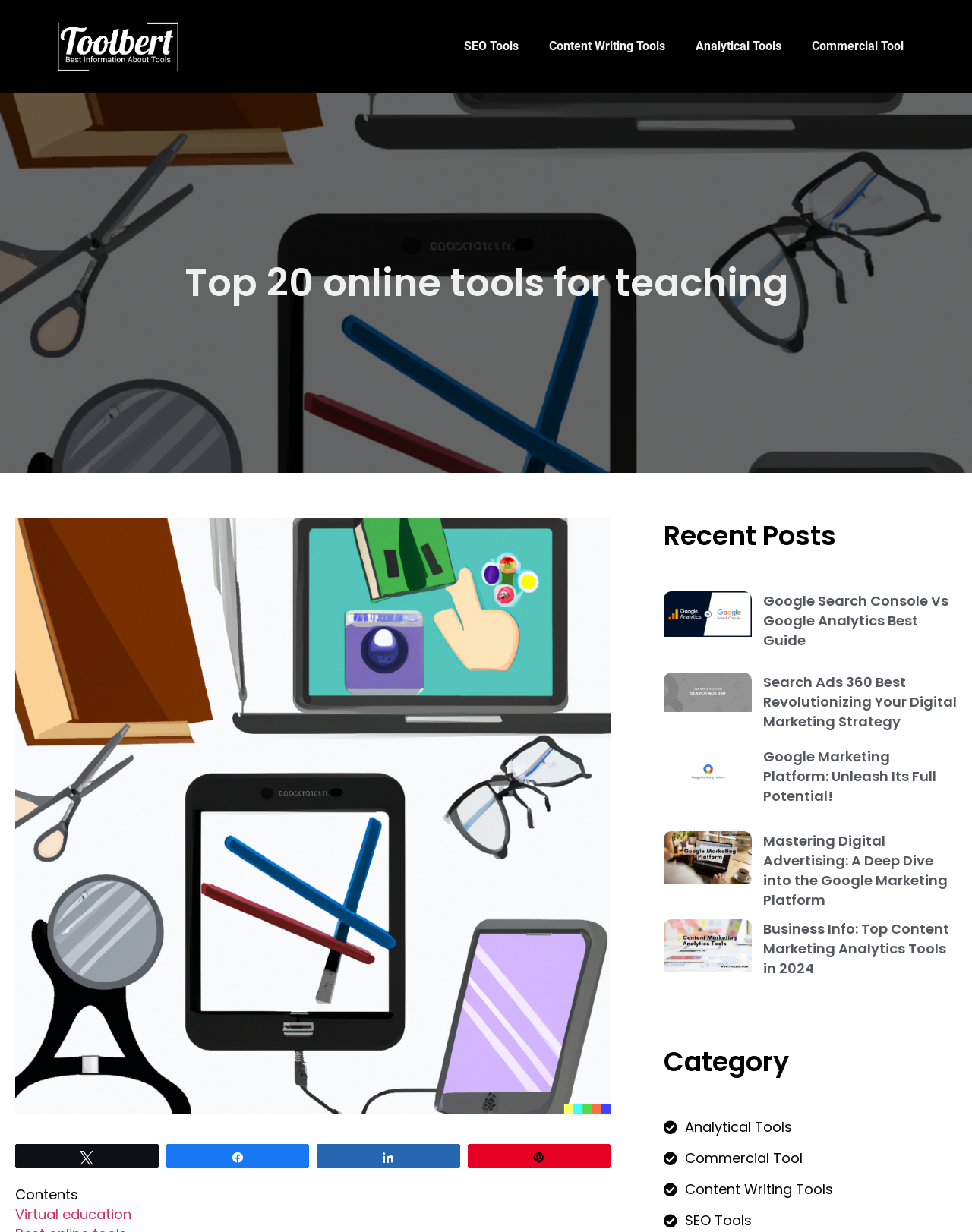Identify the title of the webpage and provide its text content.

Frequently ask questions